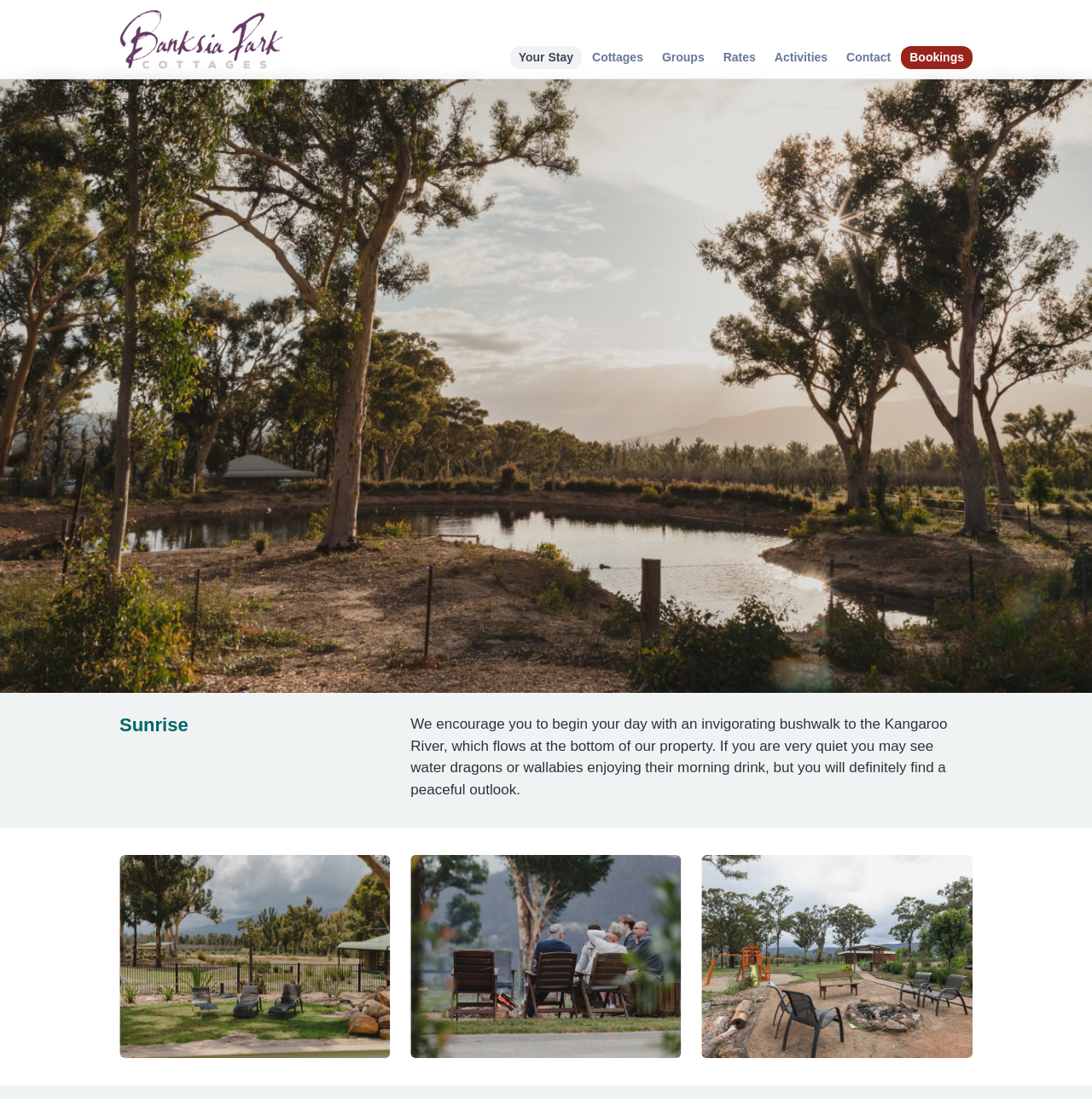Construct a thorough caption encompassing all aspects of the webpage.

The webpage is about Banksia Park Cottages, specifically describing a typical day at the cottages. At the top, there is a heading "Banksia Park Cottages" with a link to the same name. Below it, there is a primary navigation menu with links to various sections, including "Your Stay", "Cottages", "Groups", "Rates", "Activities", "Contact", and "Bookings". 

To the right of the navigation menu, there is a large image of a dam, taking up most of the width of the page. Below the navigation menu, there is a heading "Sunrise" followed by a paragraph of text that describes a peaceful morning scene, encouraging readers to take a bushwalk to the Kangaroo River at the bottom of the property, where they may spot water dragons or wallabies.

Below the text, there are two figures side by side, each containing an image. The left image shows people relaxing in front of a fire, while the right image shows people sitting around a fire pit.